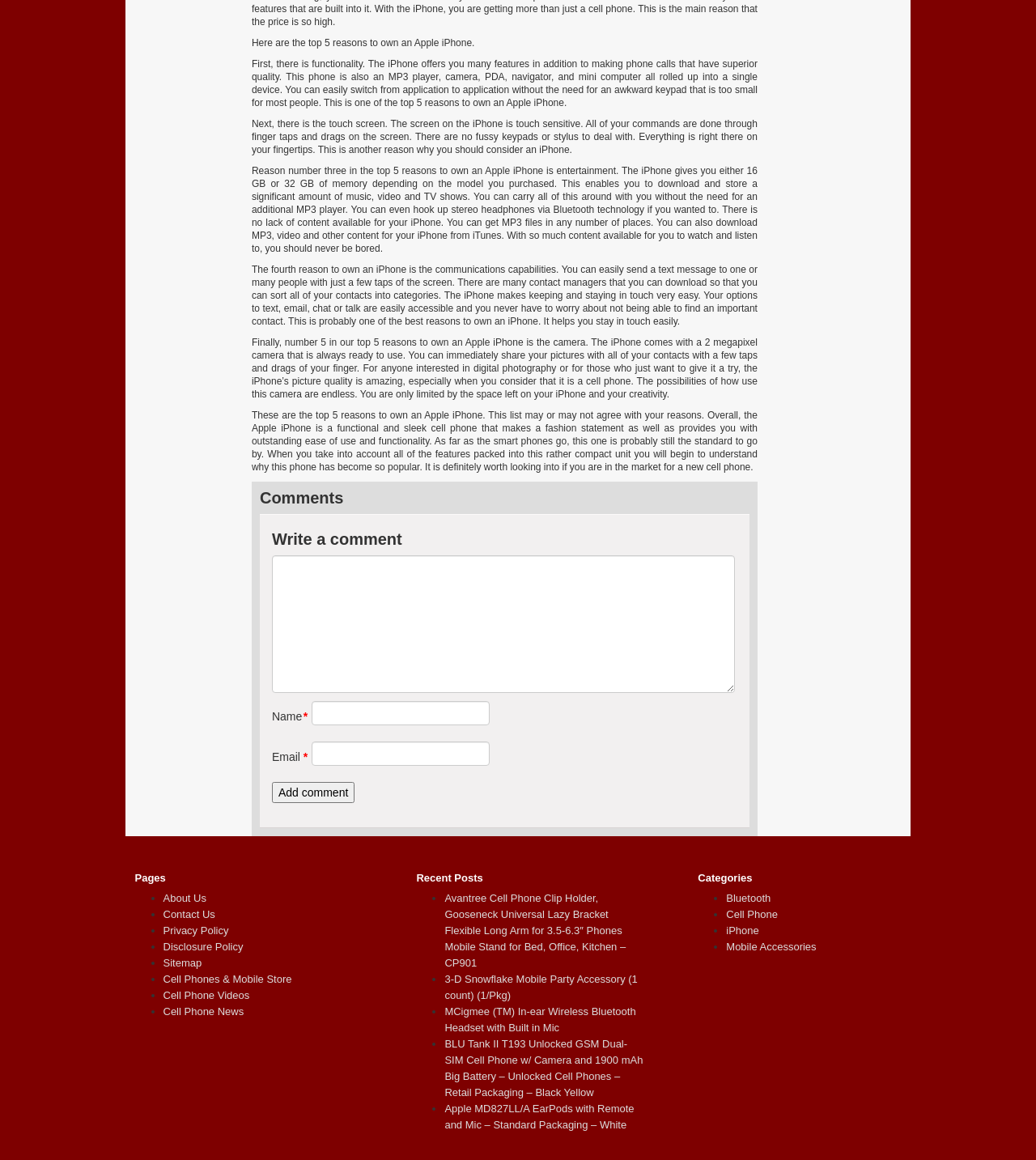From the element description: "parent_node: Email * name="email"", extract the bounding box coordinates of the UI element. The coordinates should be expressed as four float numbers between 0 and 1, in the order [left, top, right, bottom].

[0.301, 0.639, 0.473, 0.66]